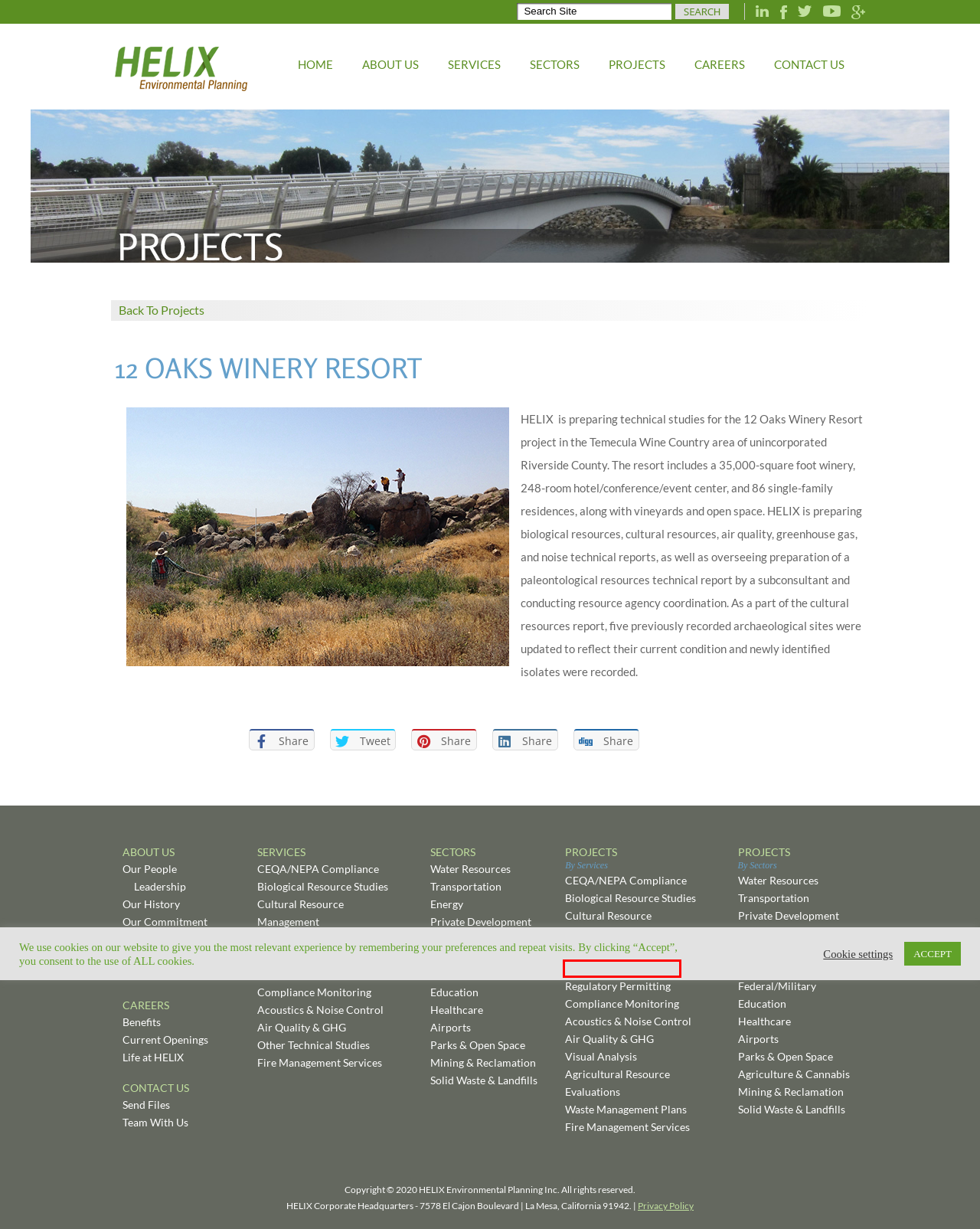Review the webpage screenshot provided, noting the red bounding box around a UI element. Choose the description that best matches the new webpage after clicking the element within the bounding box. The following are the options:
A. Private Development - Helix
B. Landscape Architecture - HELIX Environmental Planning
C. Fire Management Services - Helix
D. Agricultural Resource Evaluations - Helix
E. Air Quality & GHG - Helix
F. About Us
G. Airports - Helix
H. Visual Analysis - Helix

B